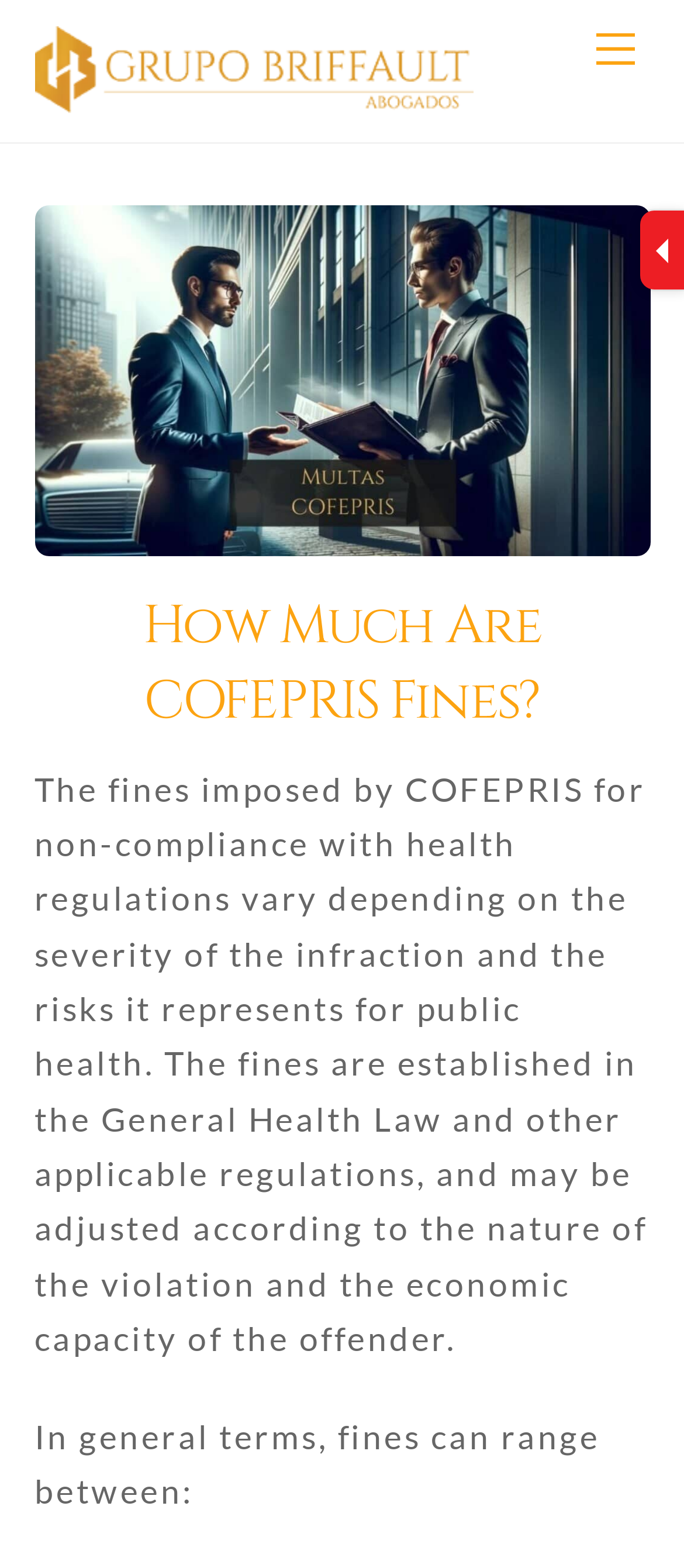Based on the element description Menu, identify the bounding box of the UI element in the given webpage screenshot. The coordinates should be in the format (top-left x, top-left y, bottom-right x, bottom-right y) and must be between 0 and 1.

[0.847, 0.007, 0.95, 0.054]